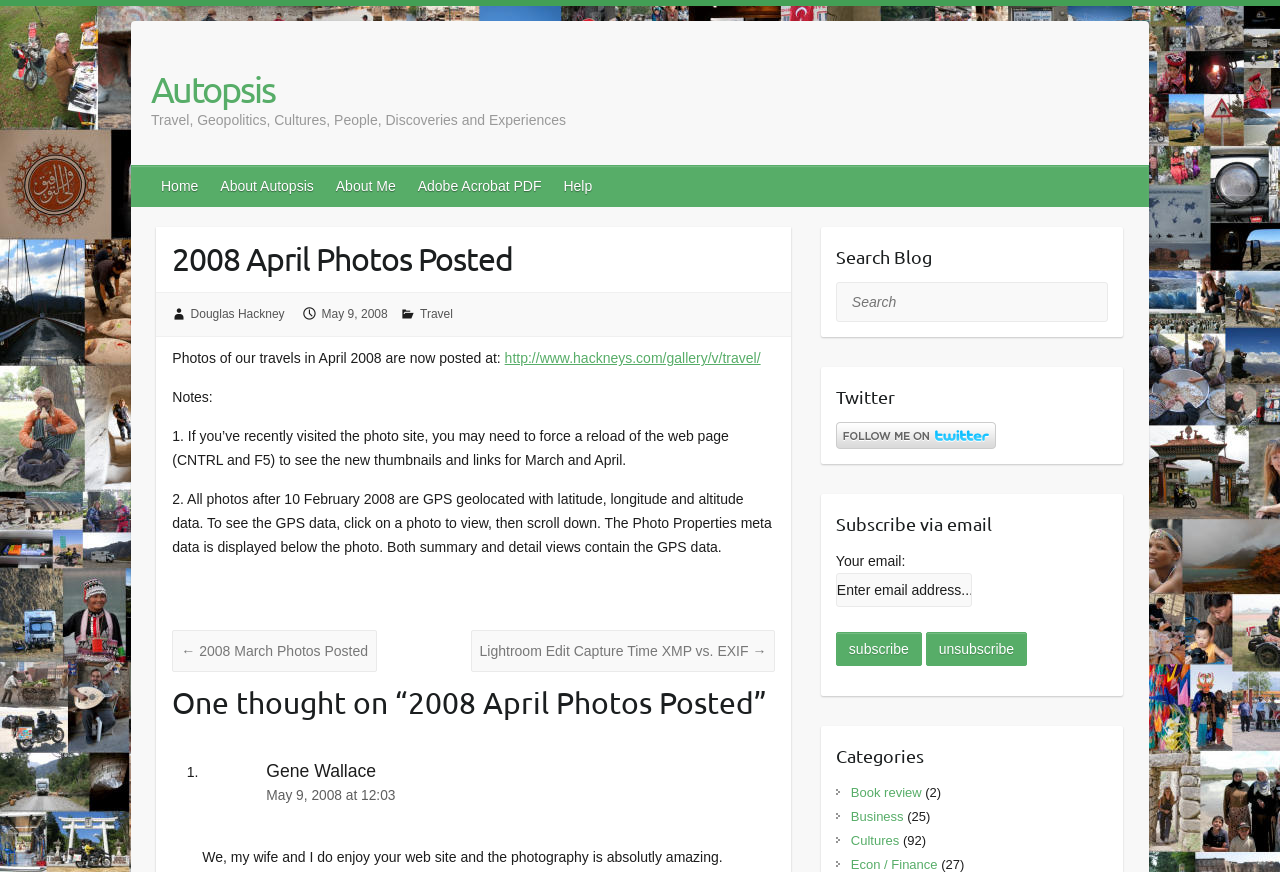Please find the bounding box coordinates of the element that needs to be clicked to perform the following instruction: "Explore the Perspective section". The bounding box coordinates should be four float numbers between 0 and 1, represented as [left, top, right, bottom].

None